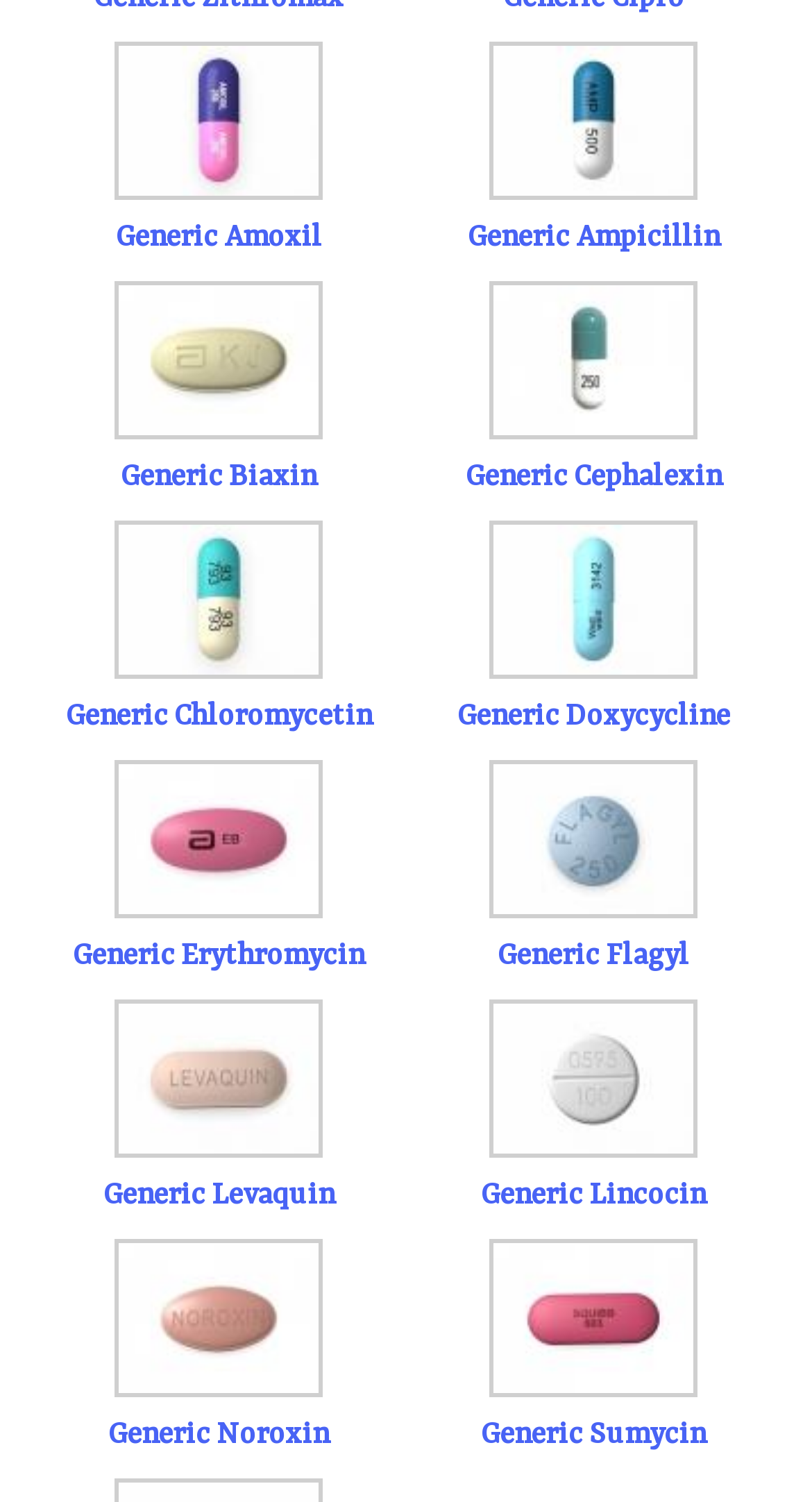What is the antibiotic listed below Generic Biaxin?
From the screenshot, supply a one-word or short-phrase answer.

Generic Cephalexin